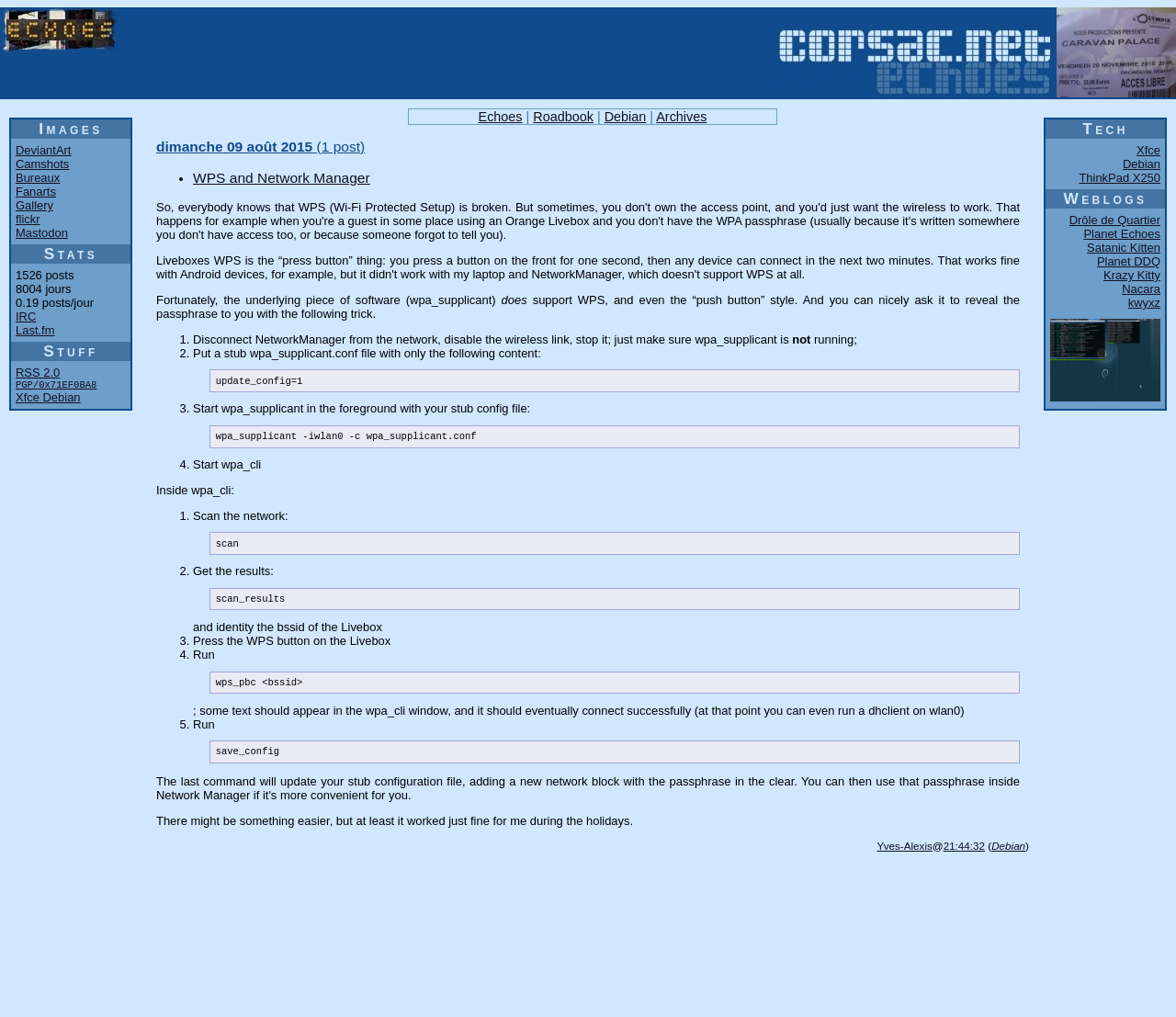Respond with a single word or phrase to the following question: How many posts are there in total?

1526